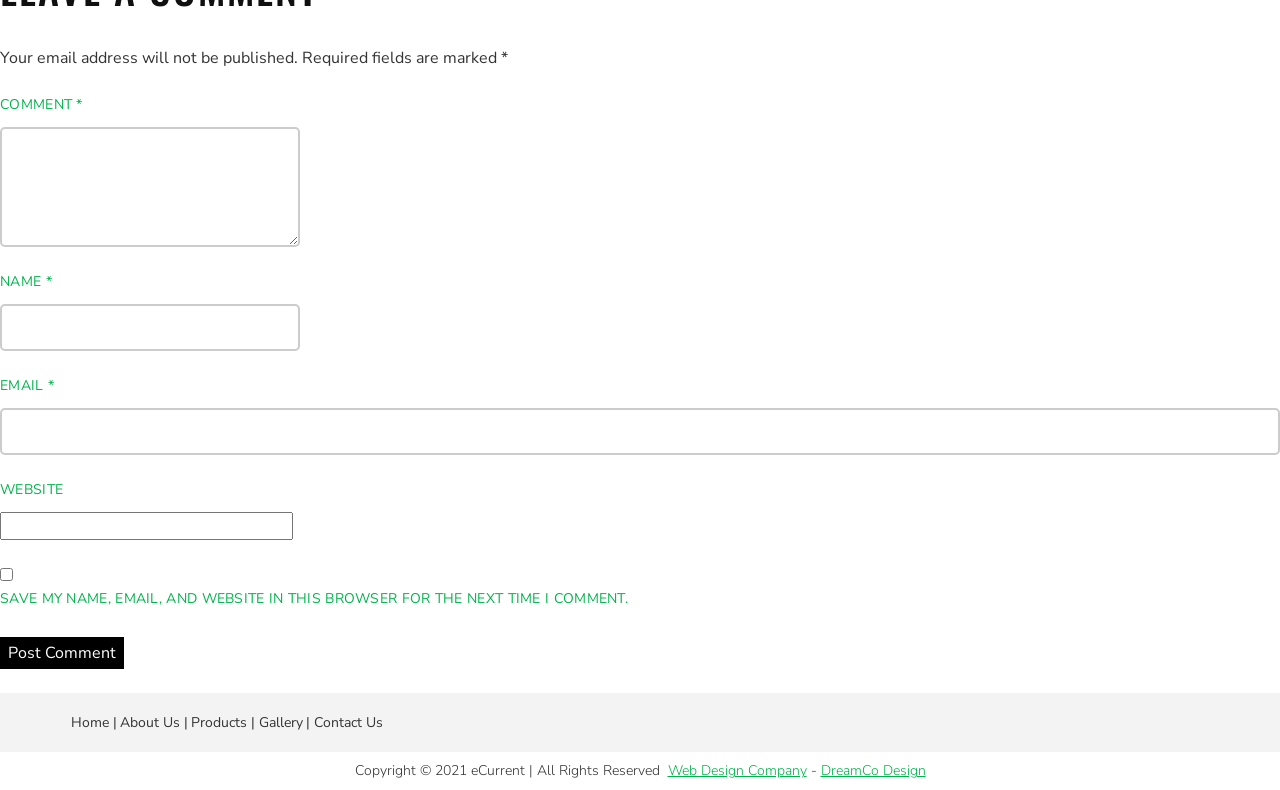Show the bounding box coordinates of the element that should be clicked to complete the task: "Input your email".

[0.0, 0.516, 1.0, 0.576]